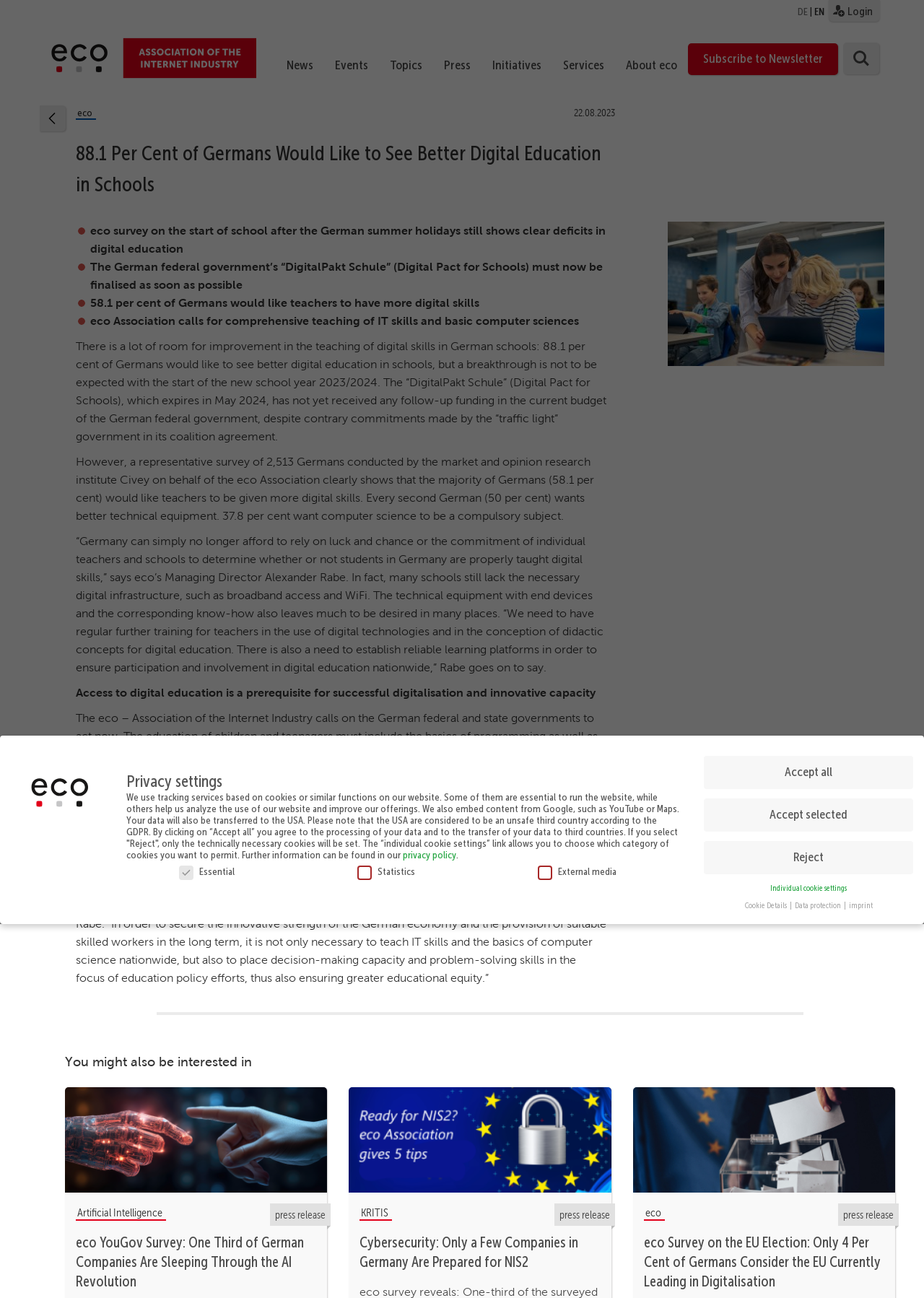Given the element description "Learn more" in the screenshot, predict the bounding box coordinates of that UI element.

None